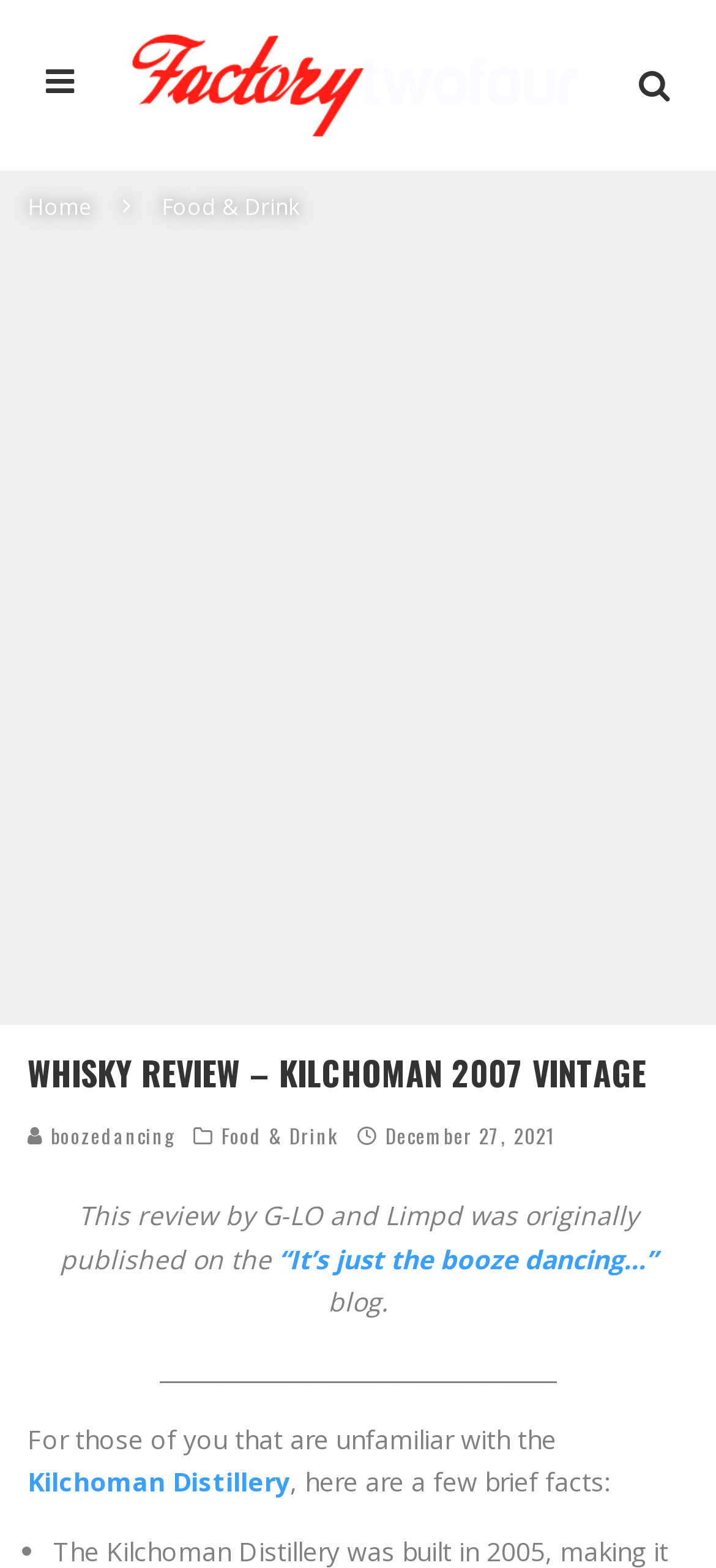When was the review published?
Give a detailed response to the question by analyzing the screenshot.

The question can be answered by looking at the time element which shows the date 'December 27, 2021' as the publication date of the review.